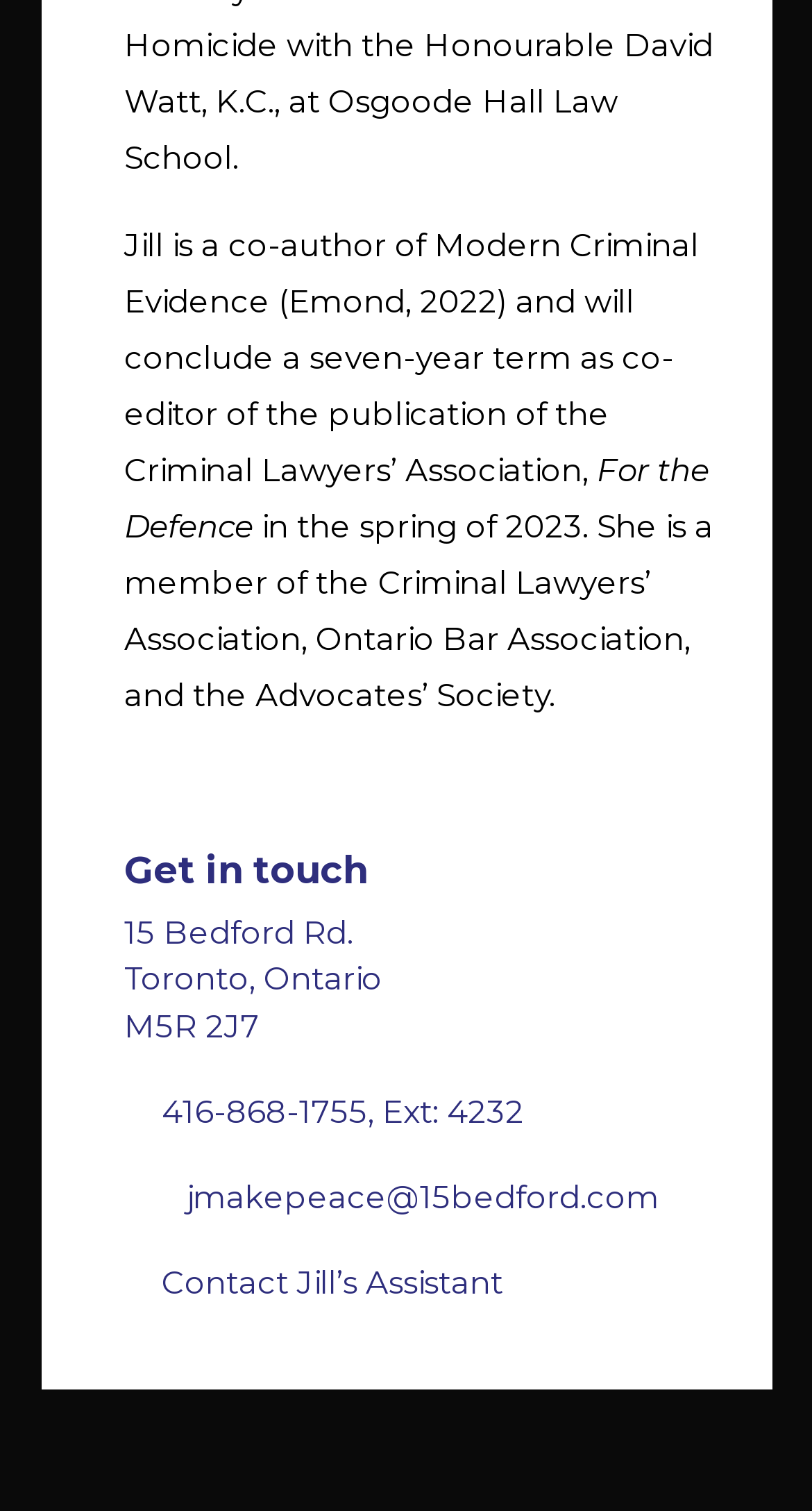Where is Jill's office located? Examine the screenshot and reply using just one word or a brief phrase.

Toronto, Ontario